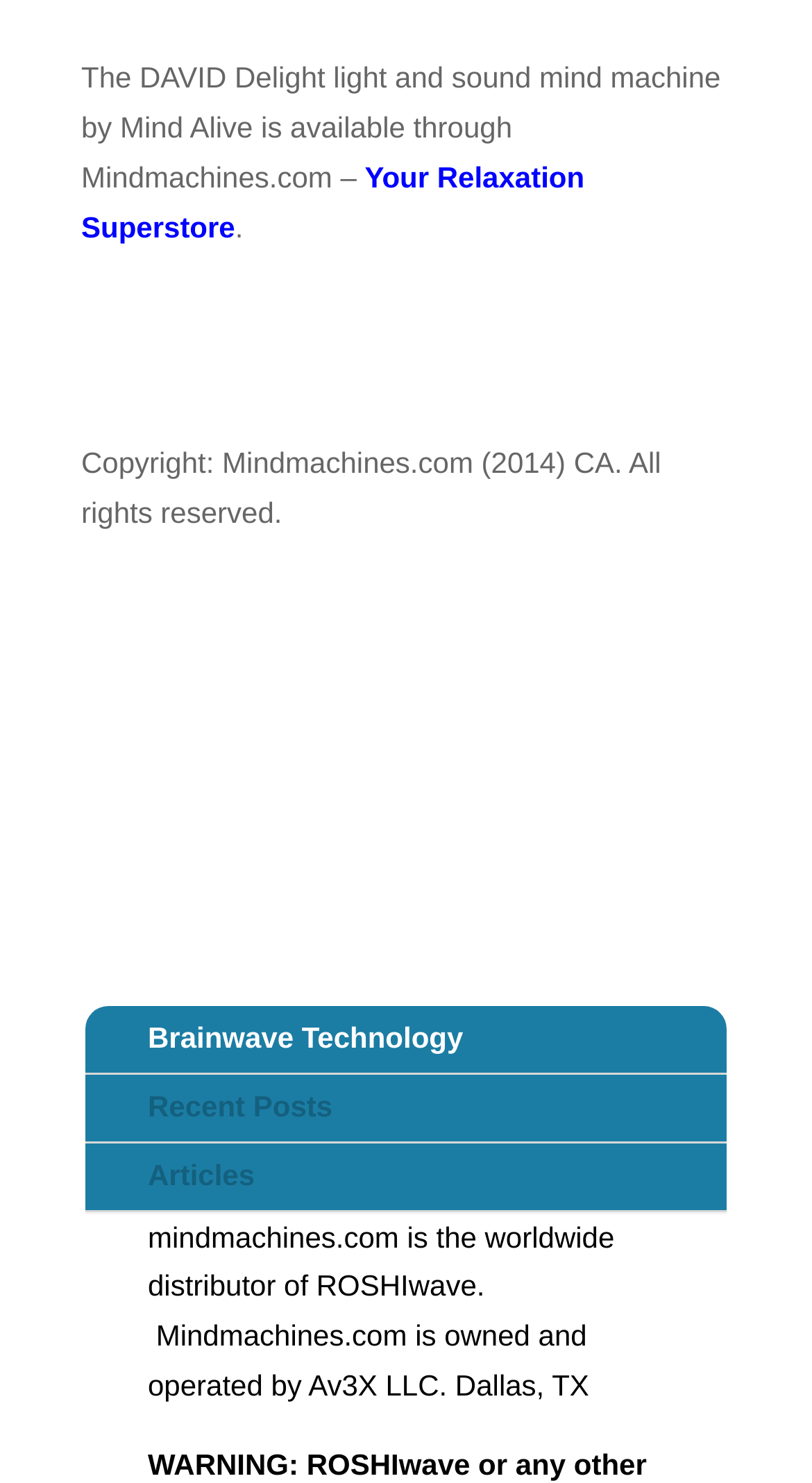Please examine the image and answer the question with a detailed explanation:
What is the name of the light and sound mind machine?

The question is asking about the name of the light and sound mind machine mentioned on the webpage. By looking at the StaticText element with the text 'The DAVID Delight light and sound mind machine by Mind Alive is available through Mindmachines.com –', we can determine that the name of the machine is DAVID Delight.